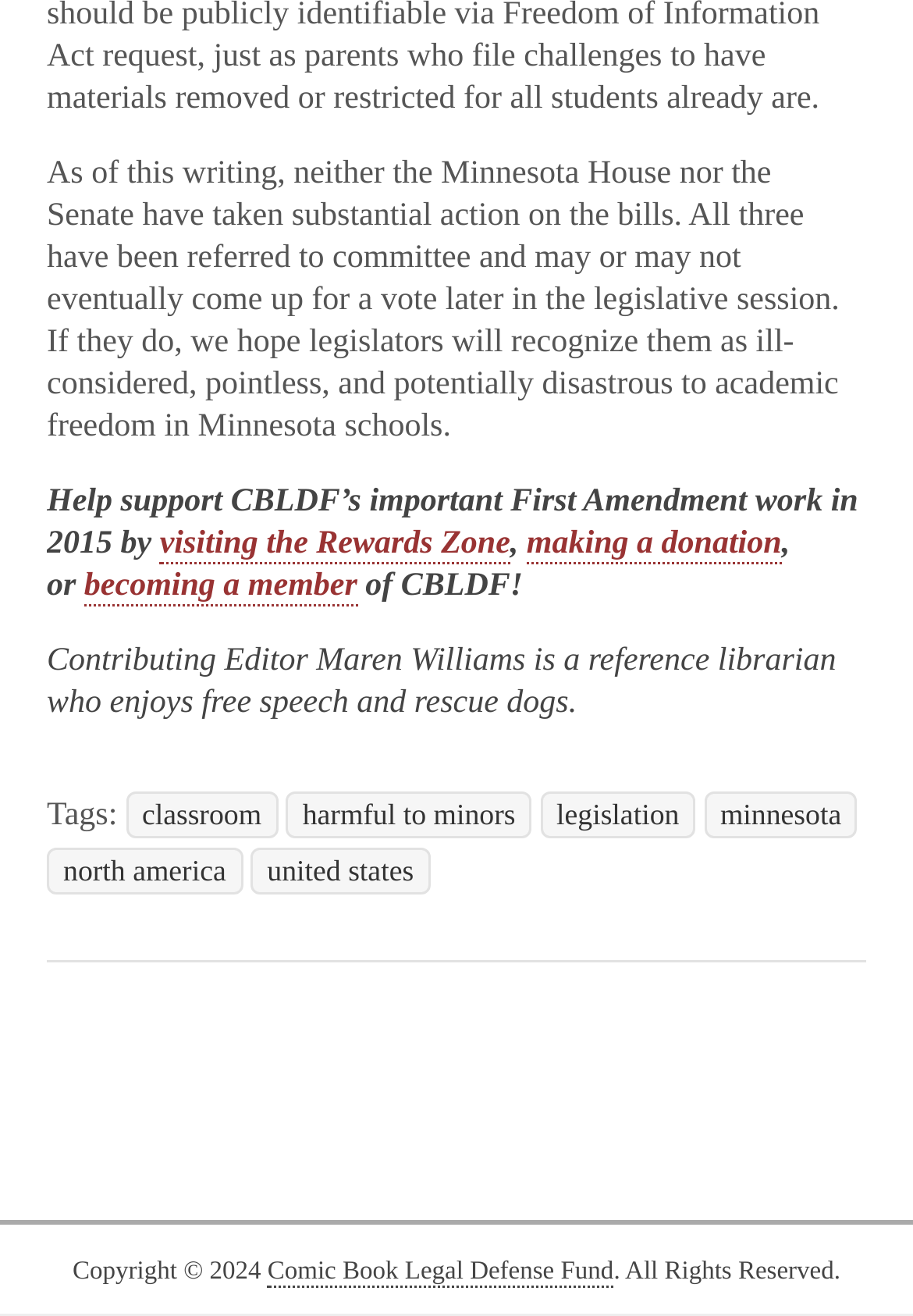Locate the UI element that matches the description Comic Book Legal Defense Fund in the webpage screenshot. Return the bounding box coordinates in the format (top-left x, top-left y, bottom-right x, bottom-right y), with values ranging from 0 to 1.

[0.293, 0.955, 0.672, 0.979]